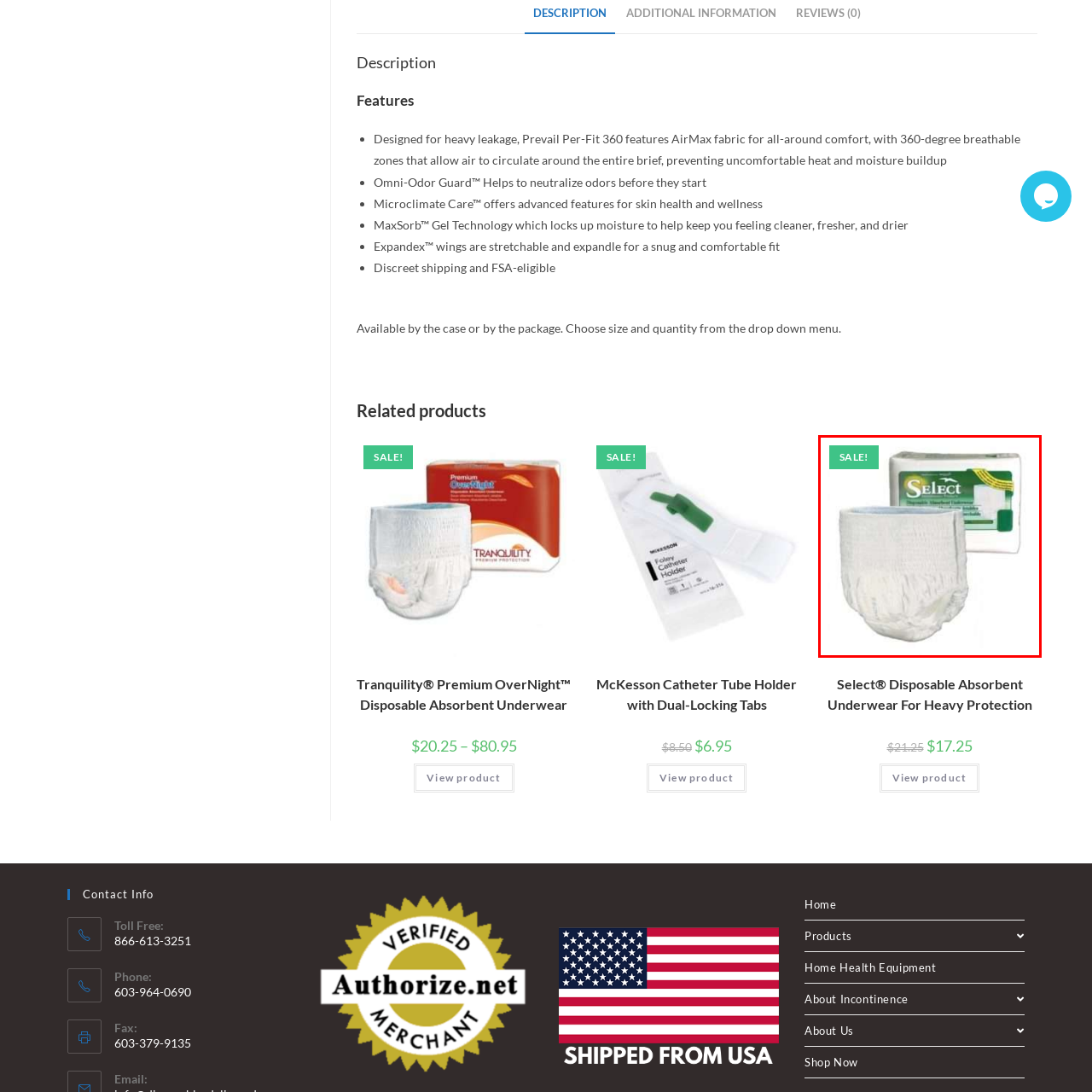View the part of the image marked by the red boundary and provide a one-word or short phrase answer to this question: 
What is the primary function of the product?

Moisture management